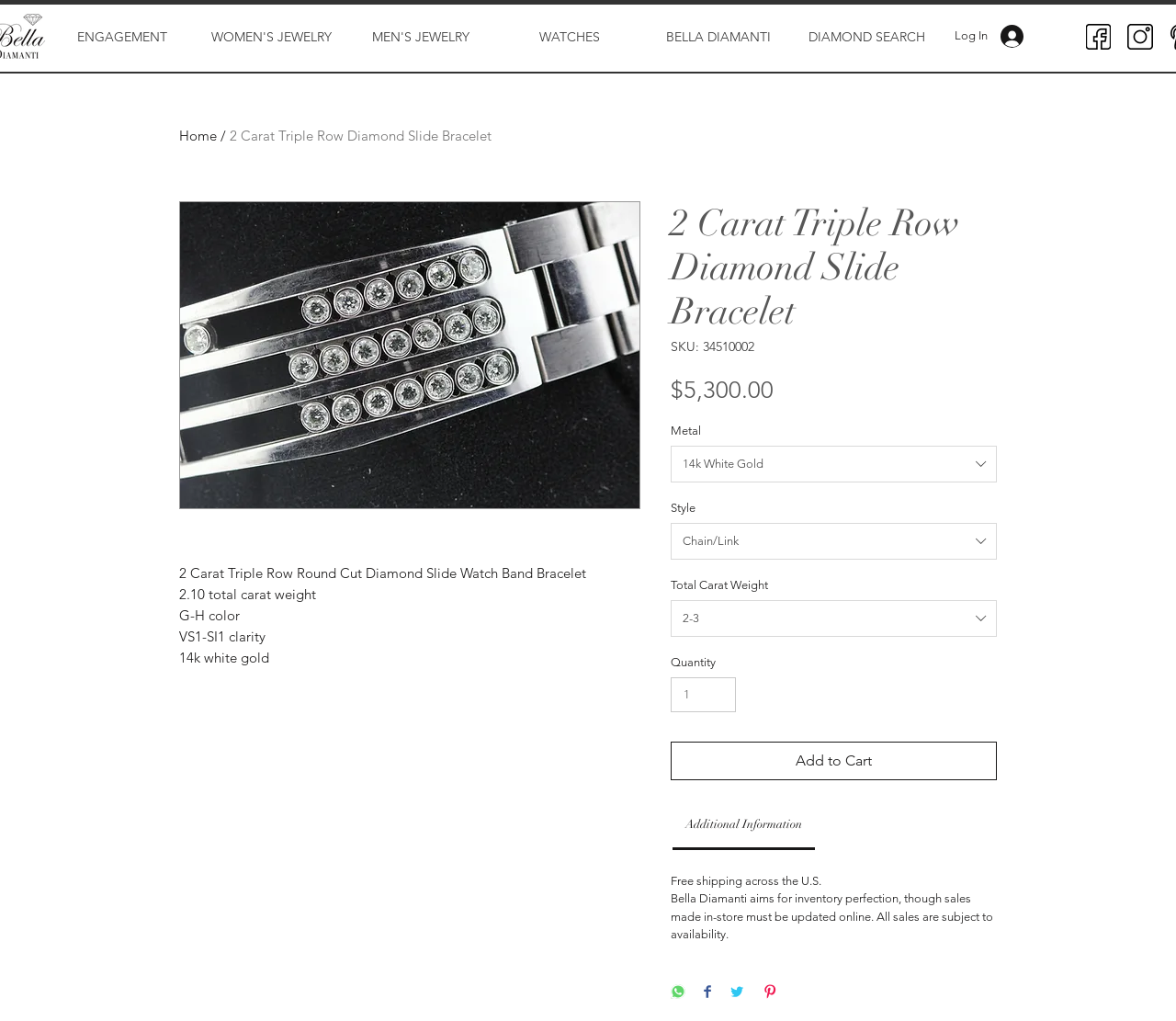Refer to the screenshot and give an in-depth answer to this question: What is the metal type of the bracelet?

I found the answer by looking at the product details section, where it says 'Metal: 14k White Gold'.